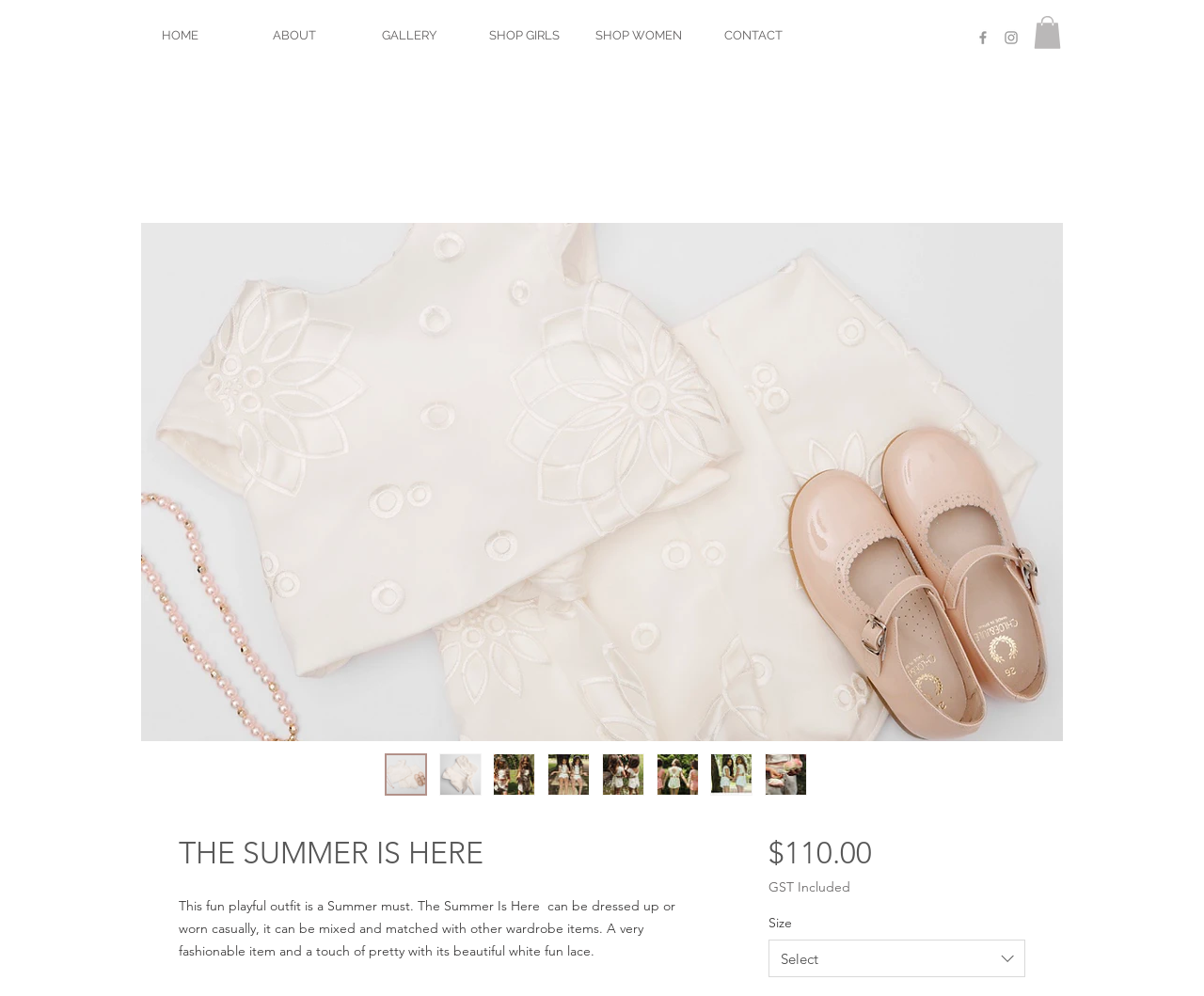Determine the bounding box coordinates for the area that needs to be clicked to fulfill this task: "Click the Thumbnail: THE SUMMER IS HERE button". The coordinates must be given as four float numbers between 0 and 1, i.e., [left, top, right, bottom].

[0.319, 0.756, 0.355, 0.798]